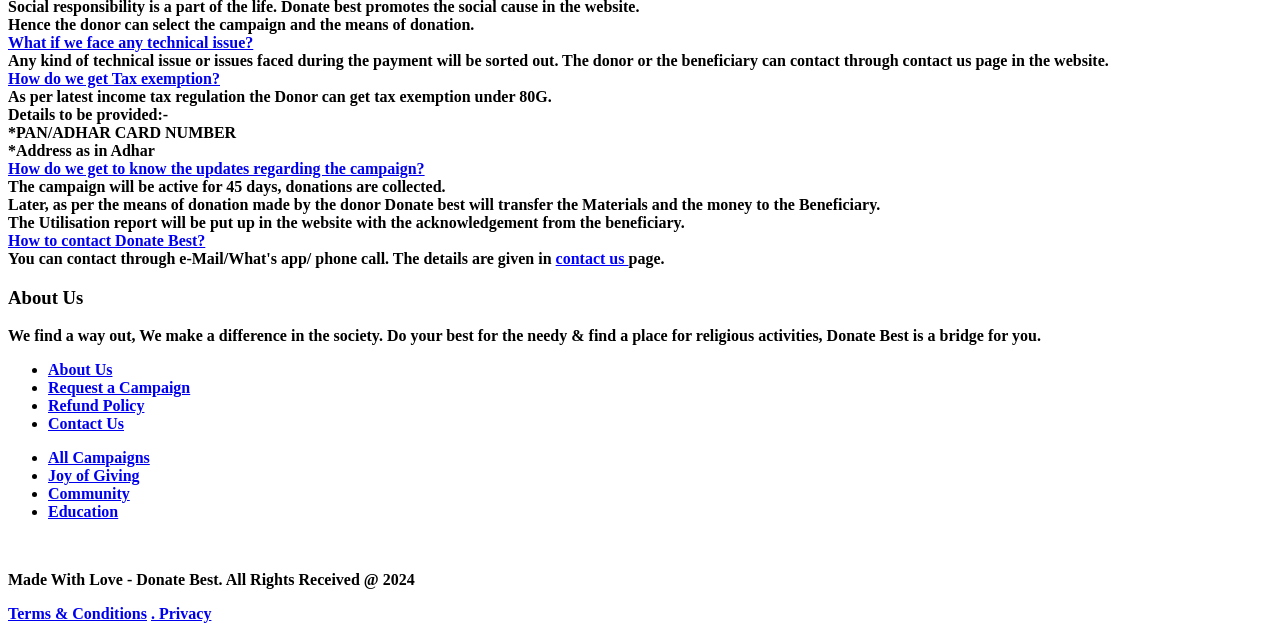Determine the bounding box coordinates of the element that should be clicked to execute the following command: "Send an email to sales".

None